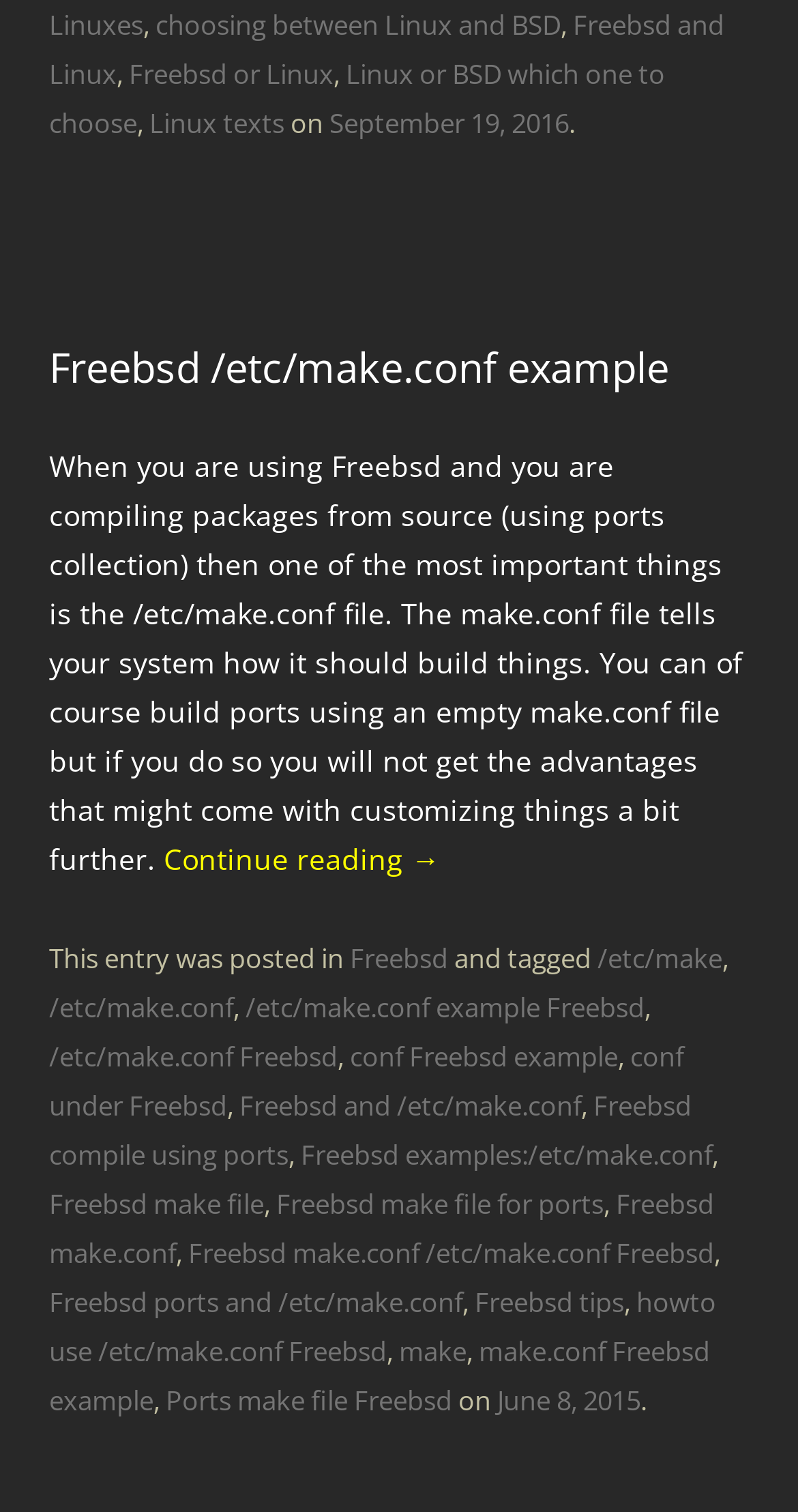Can you provide the bounding box coordinates for the element that should be clicked to implement the instruction: "View the post tagged with '/etc/make.conf'"?

[0.749, 0.621, 0.905, 0.645]